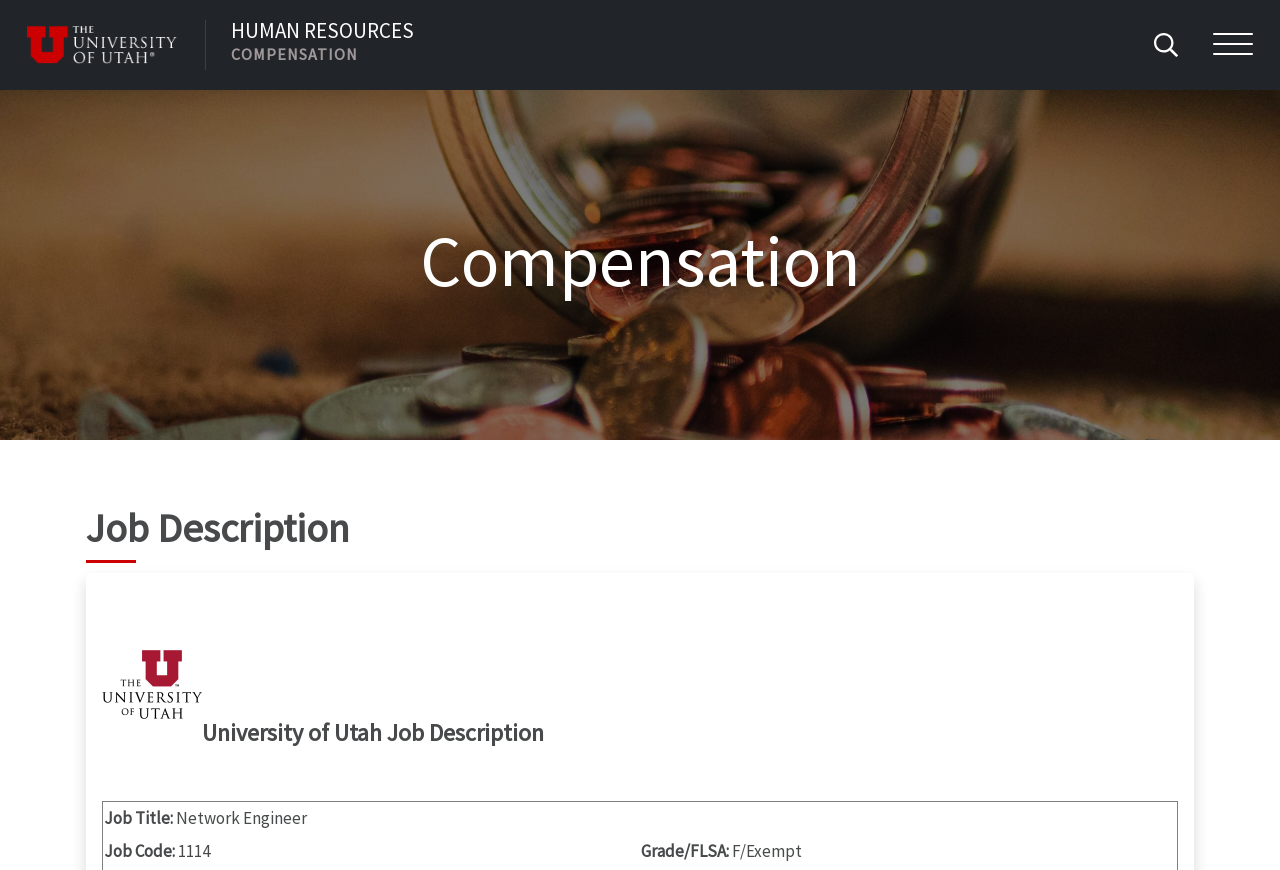Find the bounding box of the UI element described as follows: "Adore Themes".

None